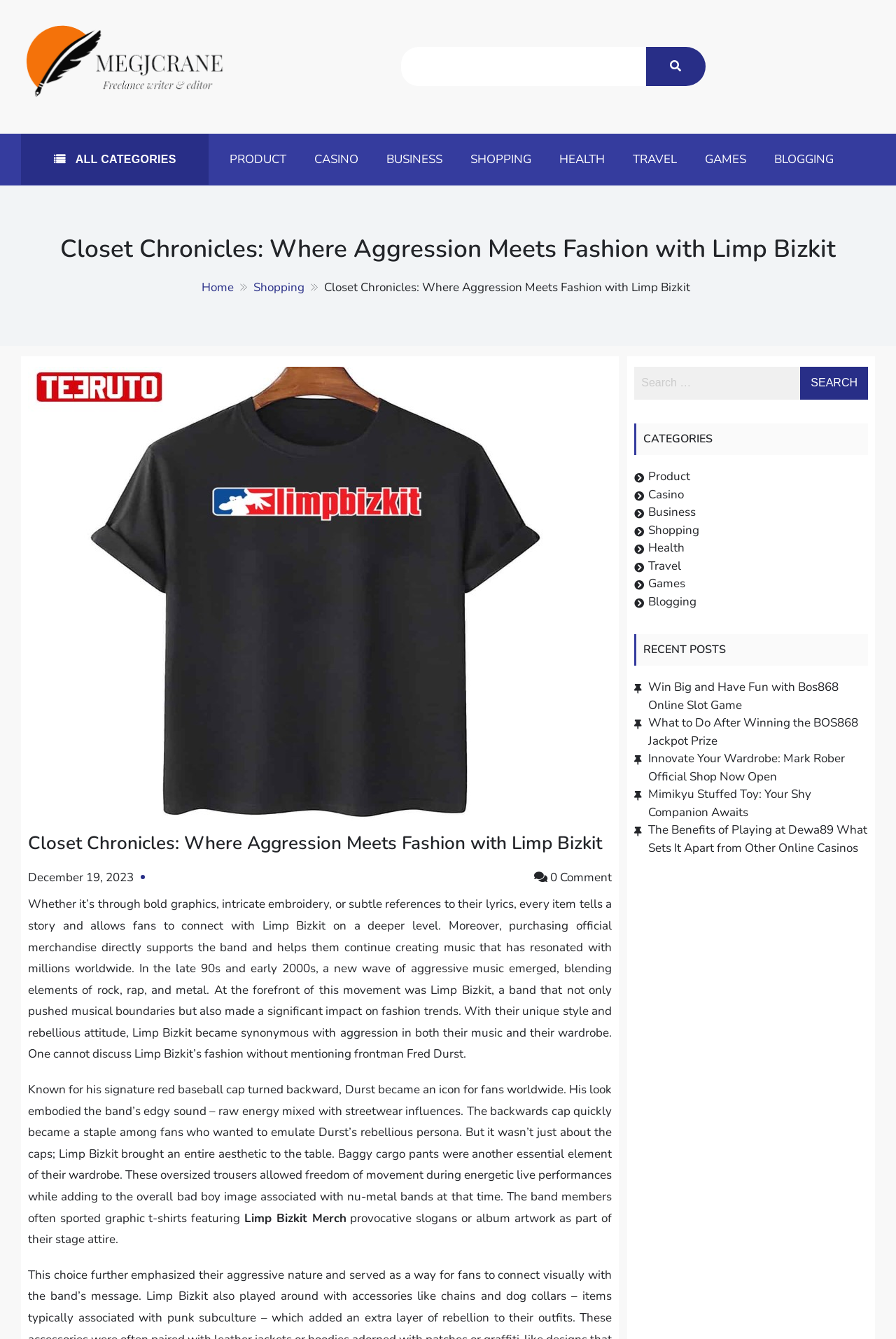Locate the bounding box coordinates of the element's region that should be clicked to carry out the following instruction: "Explore the 'BLOGGING' category". The coordinates need to be four float numbers between 0 and 1, i.e., [left, top, right, bottom].

[0.849, 0.1, 0.946, 0.138]